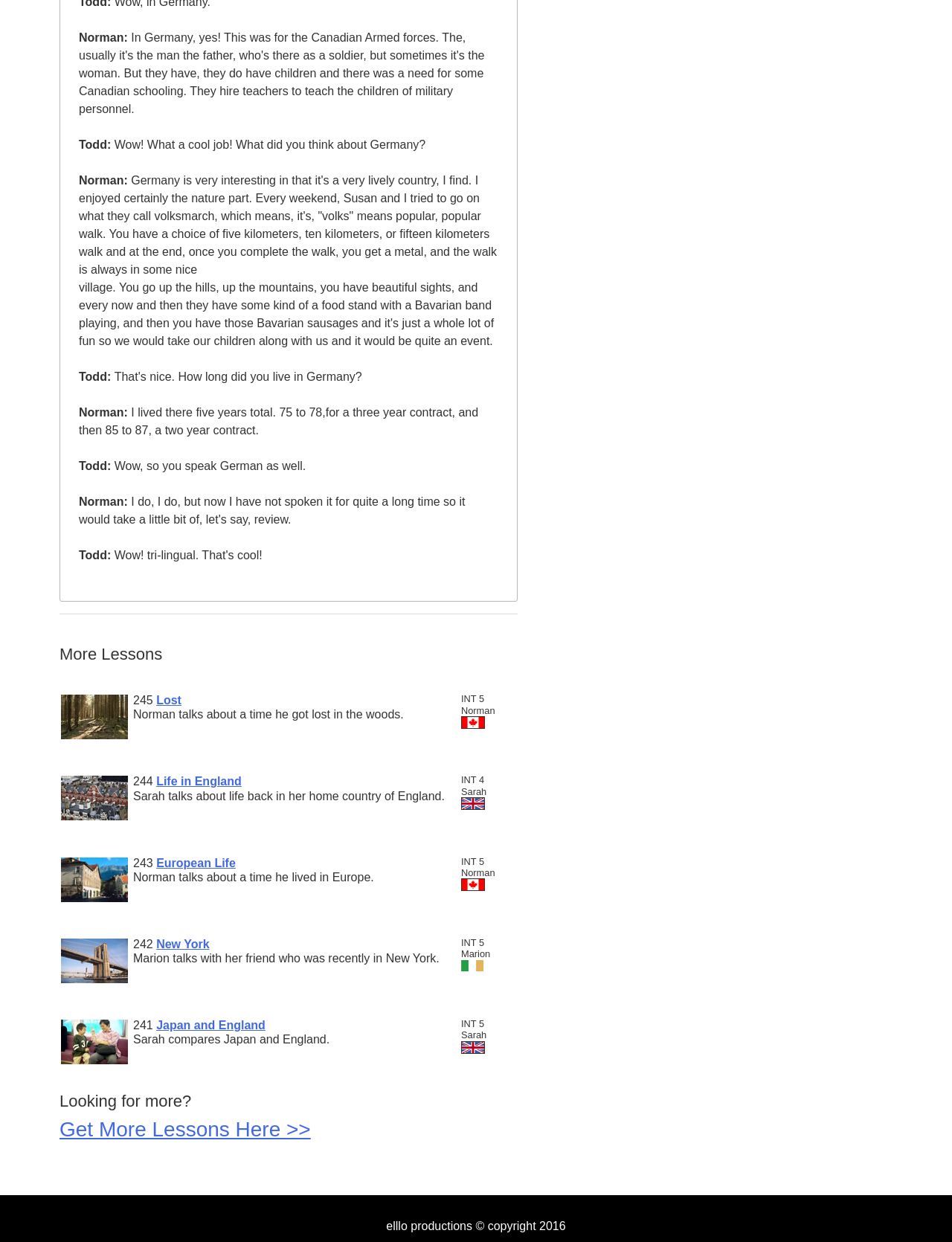Please identify the bounding box coordinates of the clickable area that will fulfill the following instruction: "Learn about 'Past Litters'". The coordinates should be in the format of four float numbers between 0 and 1, i.e., [left, top, right, bottom].

None